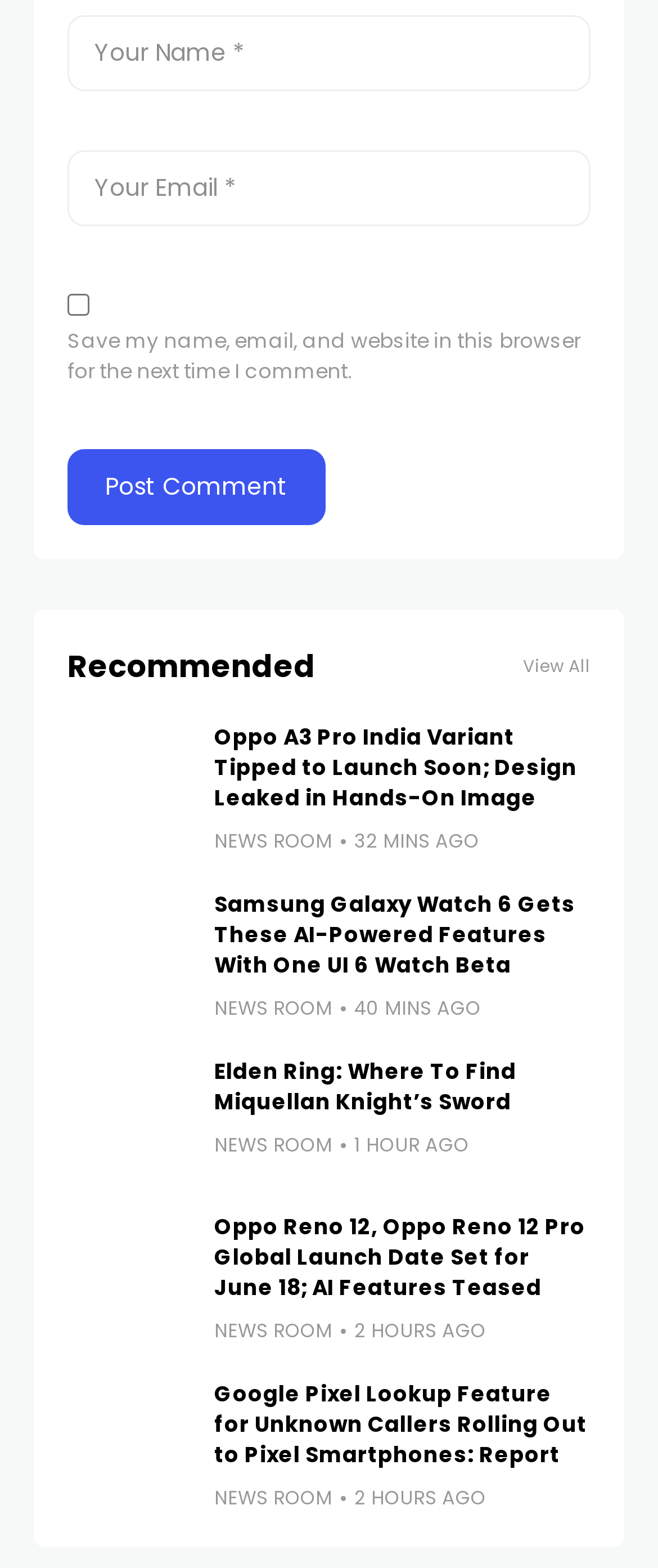Pinpoint the bounding box coordinates of the element to be clicked to execute the instruction: "Click the 'Post Comment' button".

[0.103, 0.287, 0.494, 0.335]